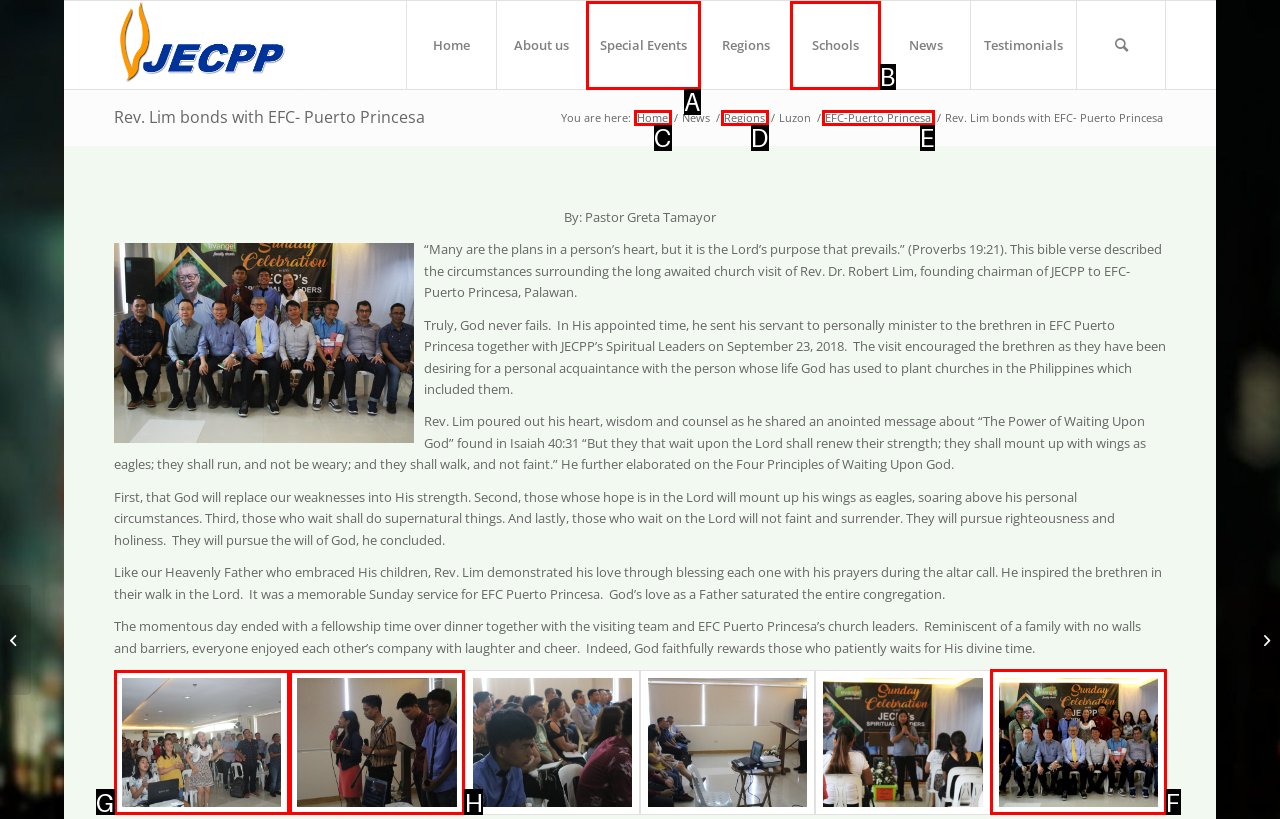Out of the given choices, which letter corresponds to the UI element required to View the 'Palawan 1' image? Answer with the letter.

F